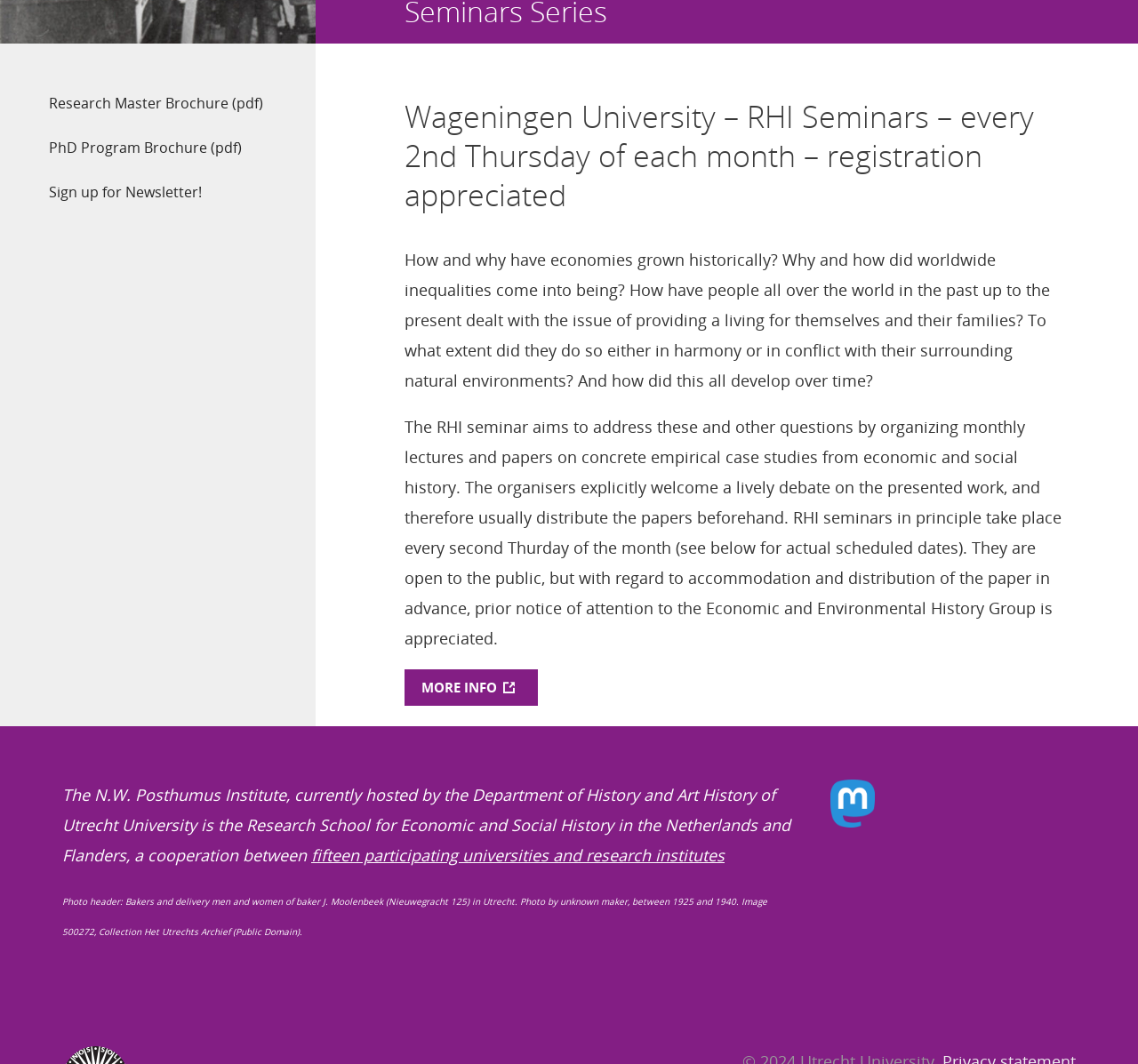Identify the bounding box of the UI element described as follows: "alt="mastodon logo"". Provide the coordinates as four float numbers in the range of 0 to 1 [left, top, right, bottom].

[0.73, 0.743, 0.769, 0.763]